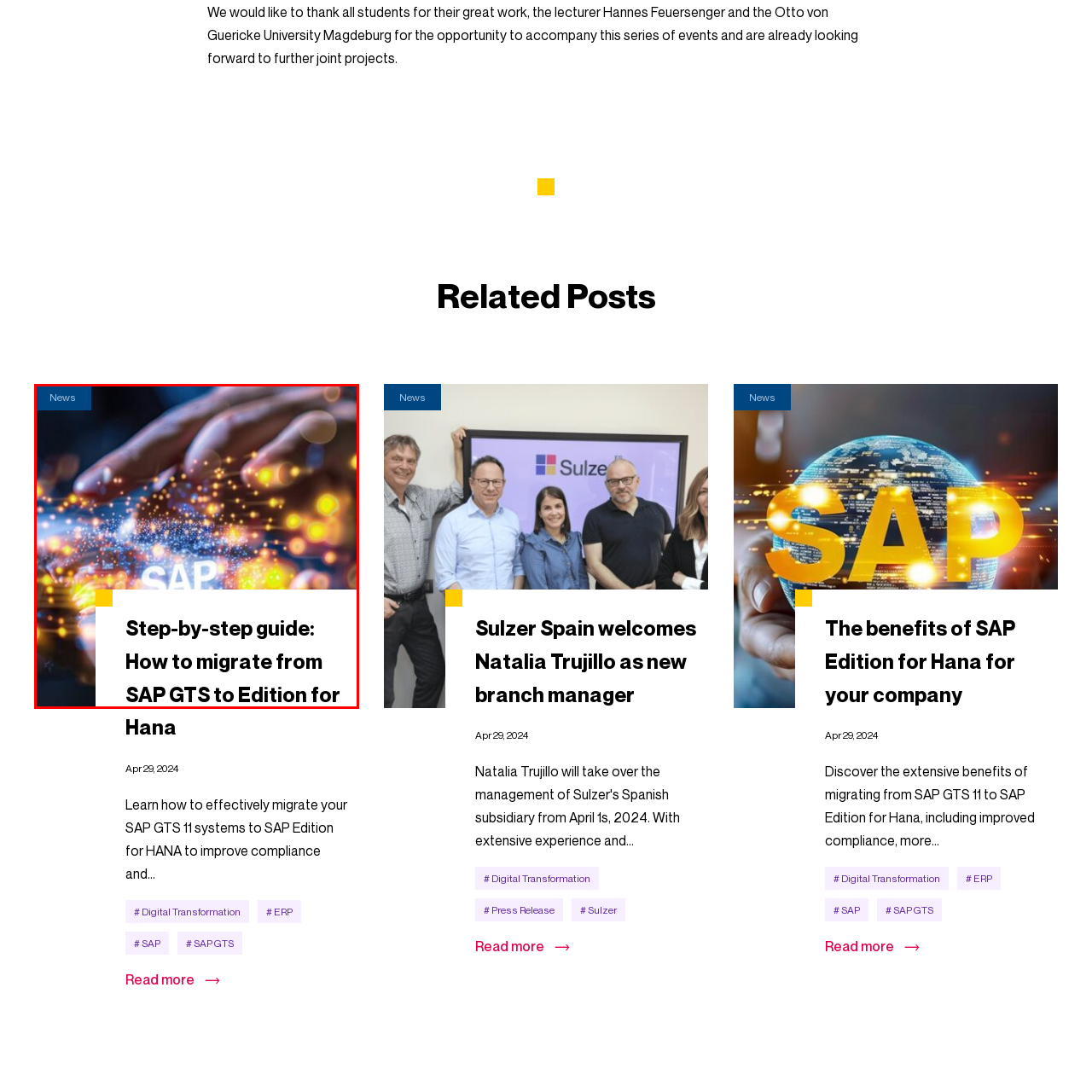Explain in detail what is happening in the image that is surrounded by the red box.

This image illustrates a "Step-by-step guide" on migrating from SAP GTS to Edition for HANA. It features a close-up of a hand interacting with a digital interface, symbolizing the integration of technology and user engagement in the migration process. Bright, swirling graphics in the background represent data flow and connectivity, reinforcing the theme of digital transformation. The title prominently displayed emphasizes the instructional nature of the content, inviting viewers to explore the detailed guidance provided within this resource. The "News" label in the top left corner indicates that this information is part of current updates relevant to industry developments.